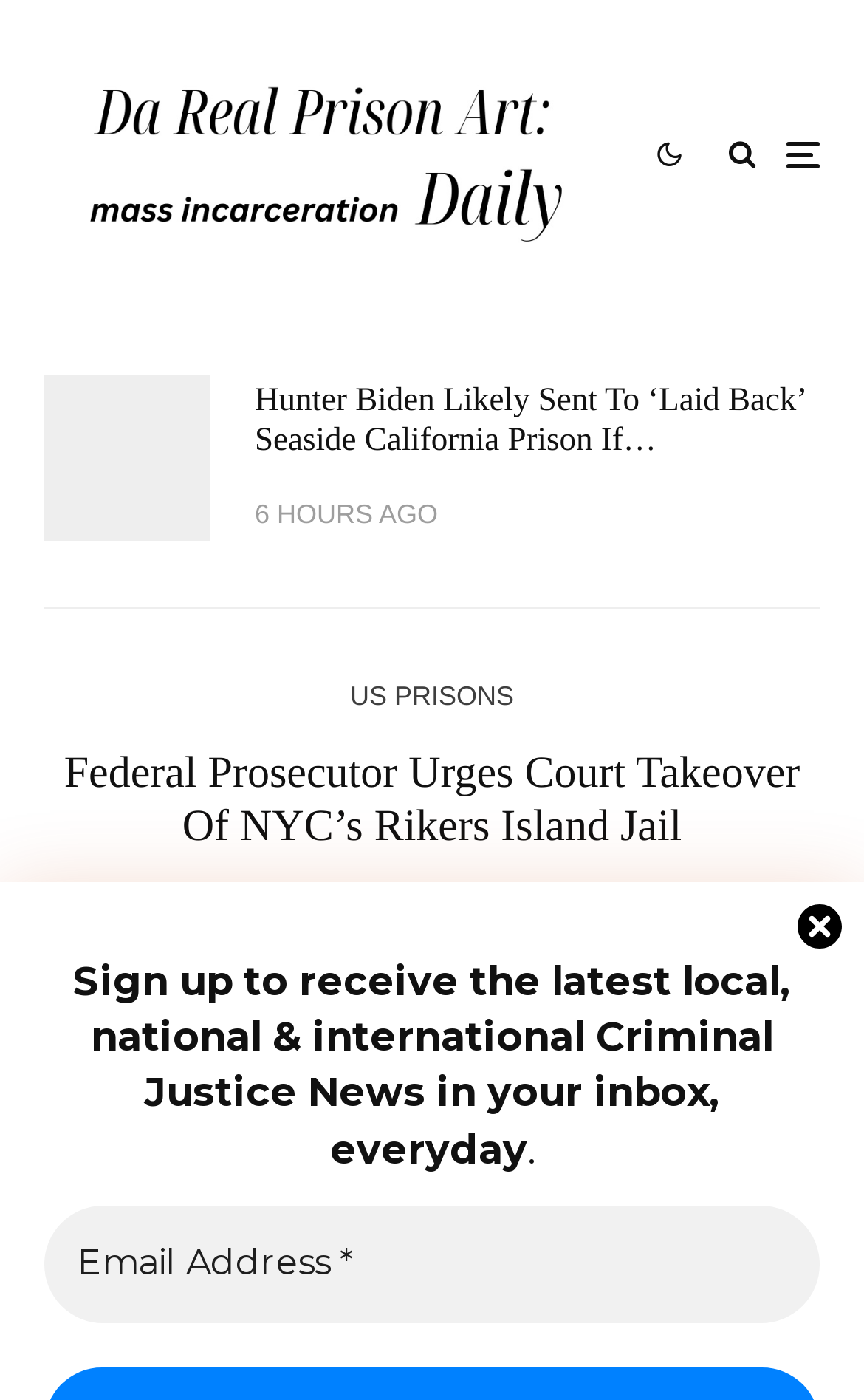Locate the bounding box coordinates of the element I should click to achieve the following instruction: "Subscribe to receive daily Criminal Justice News".

[0.051, 0.862, 0.949, 0.945]